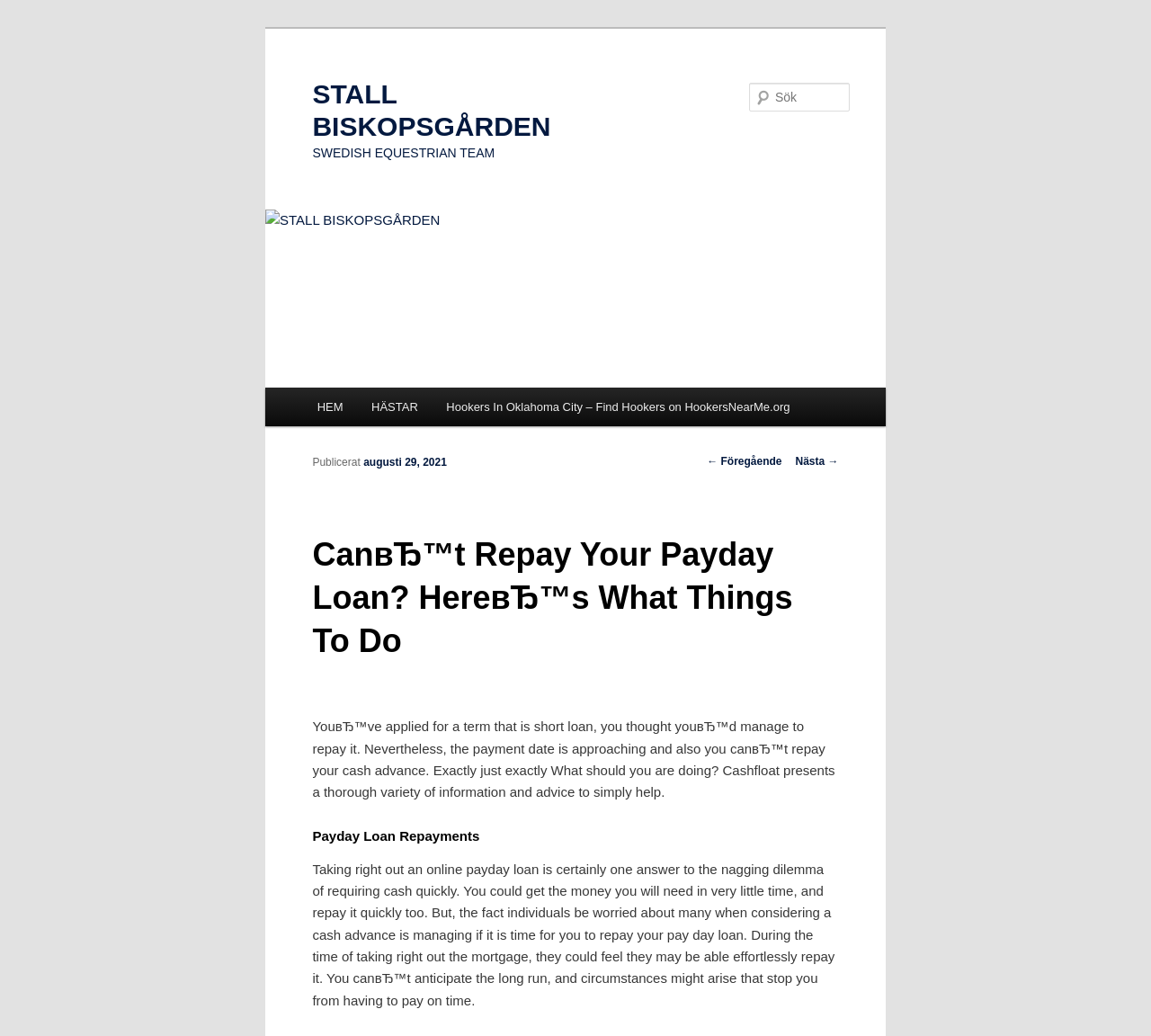Find and provide the bounding box coordinates for the UI element described with: "augusti 29, 2021".

[0.316, 0.44, 0.388, 0.452]